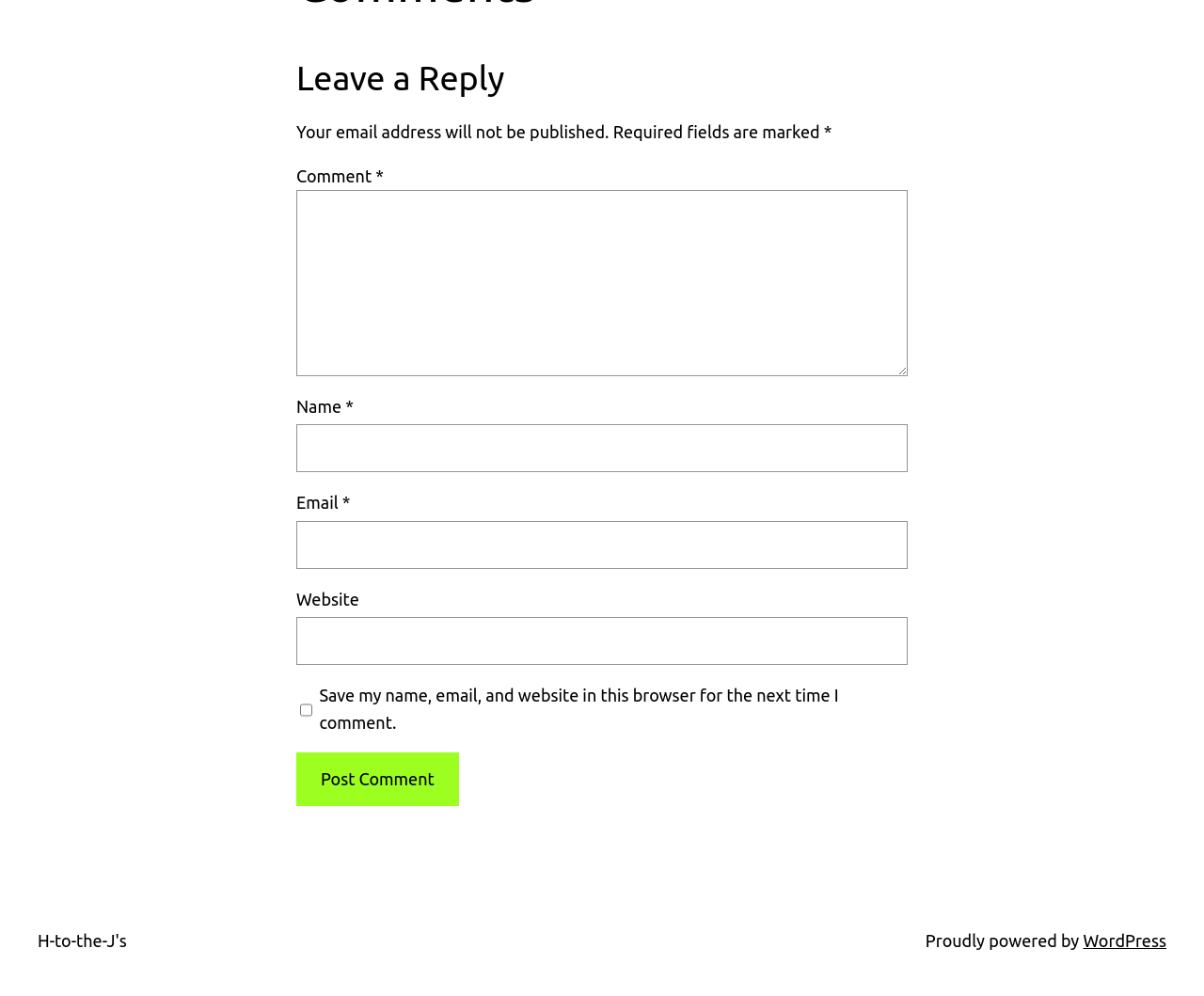Locate the bounding box coordinates of the clickable part needed for the task: "Provide your email address".

[0.246, 0.523, 0.754, 0.571]